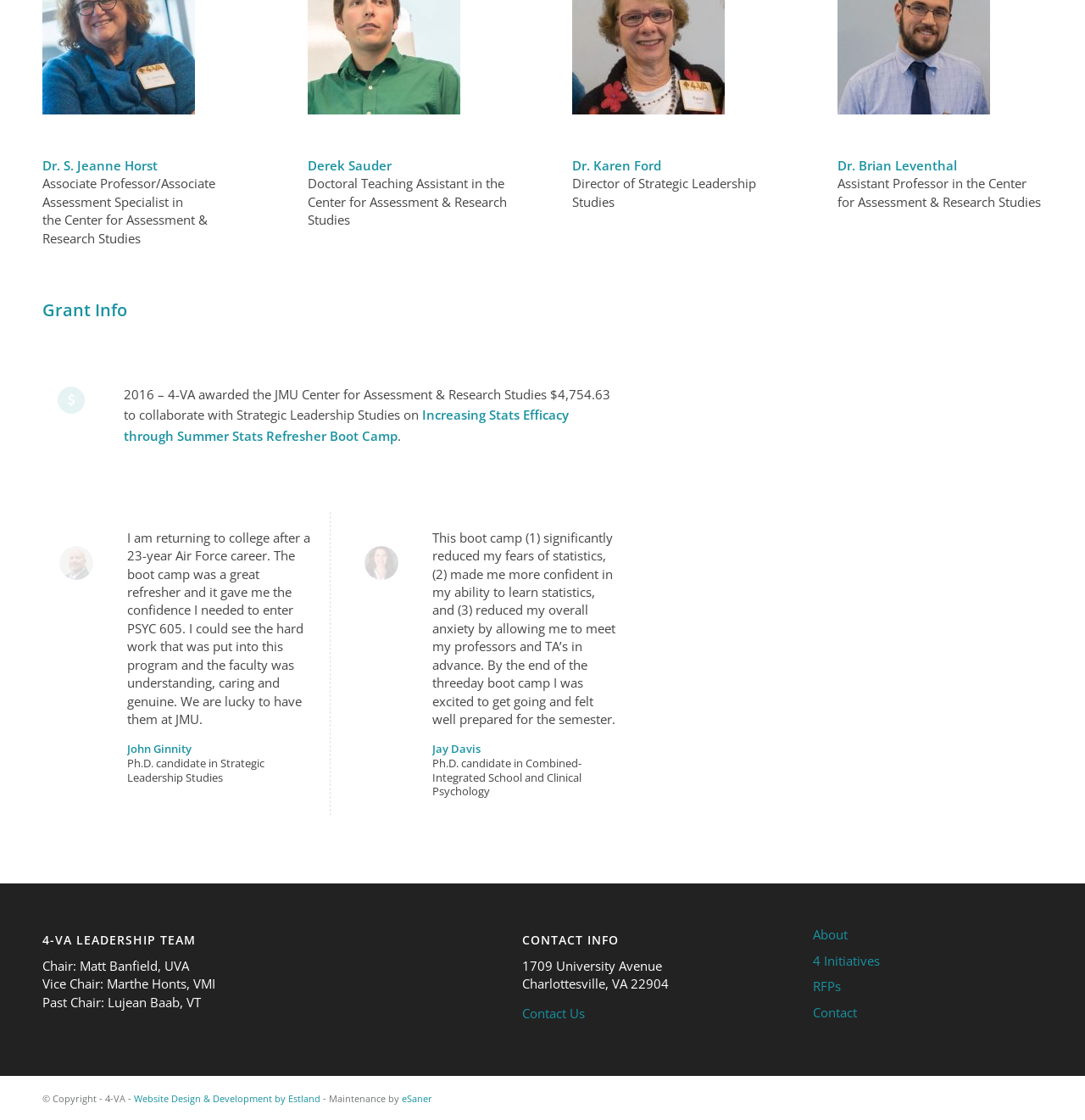Give a one-word or short phrase answer to this question: 
What is the name of the first person listed under 4-VA Leadership Team?

Matt Banfield